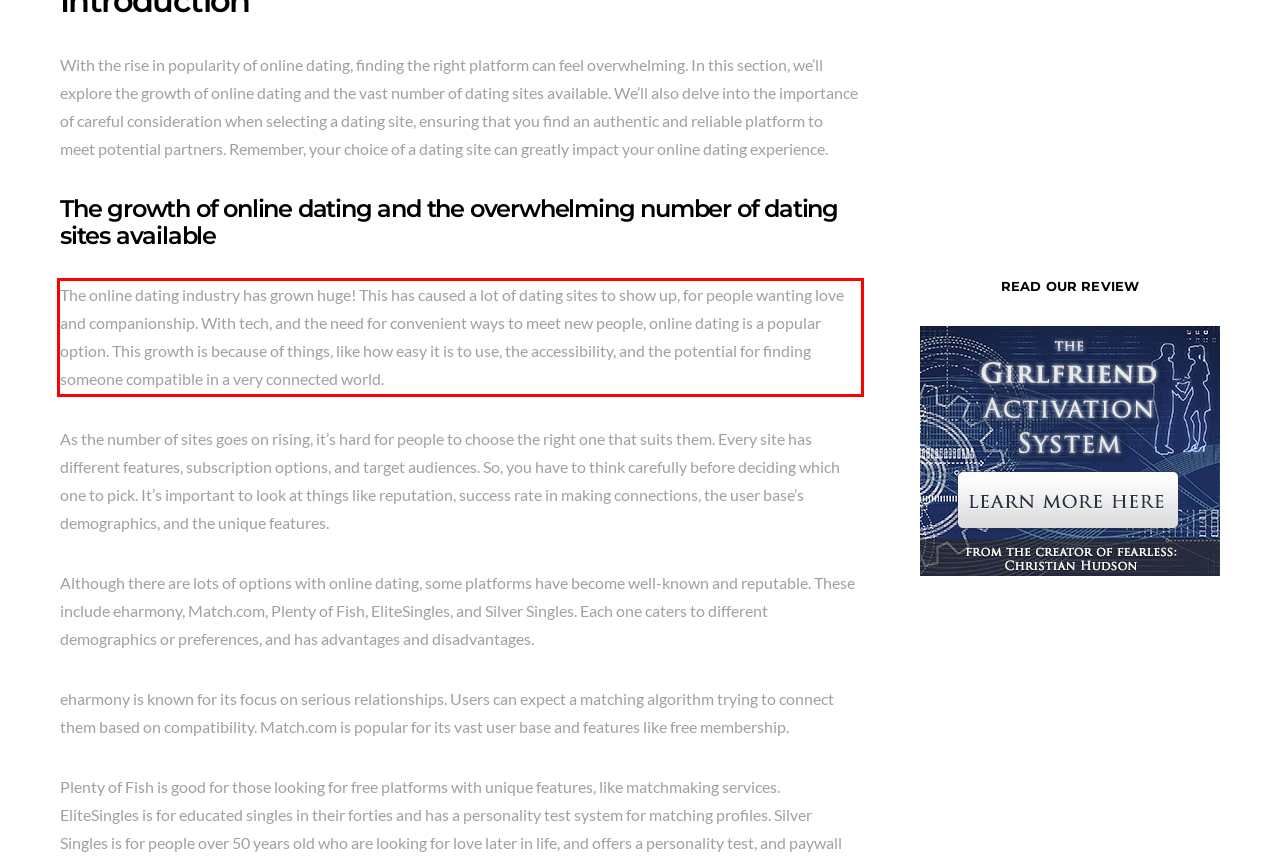Please take the screenshot of the webpage, find the red bounding box, and generate the text content that is within this red bounding box.

The online dating industry has grown huge! This has caused a lot of dating sites to show up, for people wanting love and companionship. With tech, and the need for convenient ways to meet new people, online dating is a popular option. This growth is because of things, like how easy it is to use, the accessibility, and the potential for finding someone compatible in a very connected world.